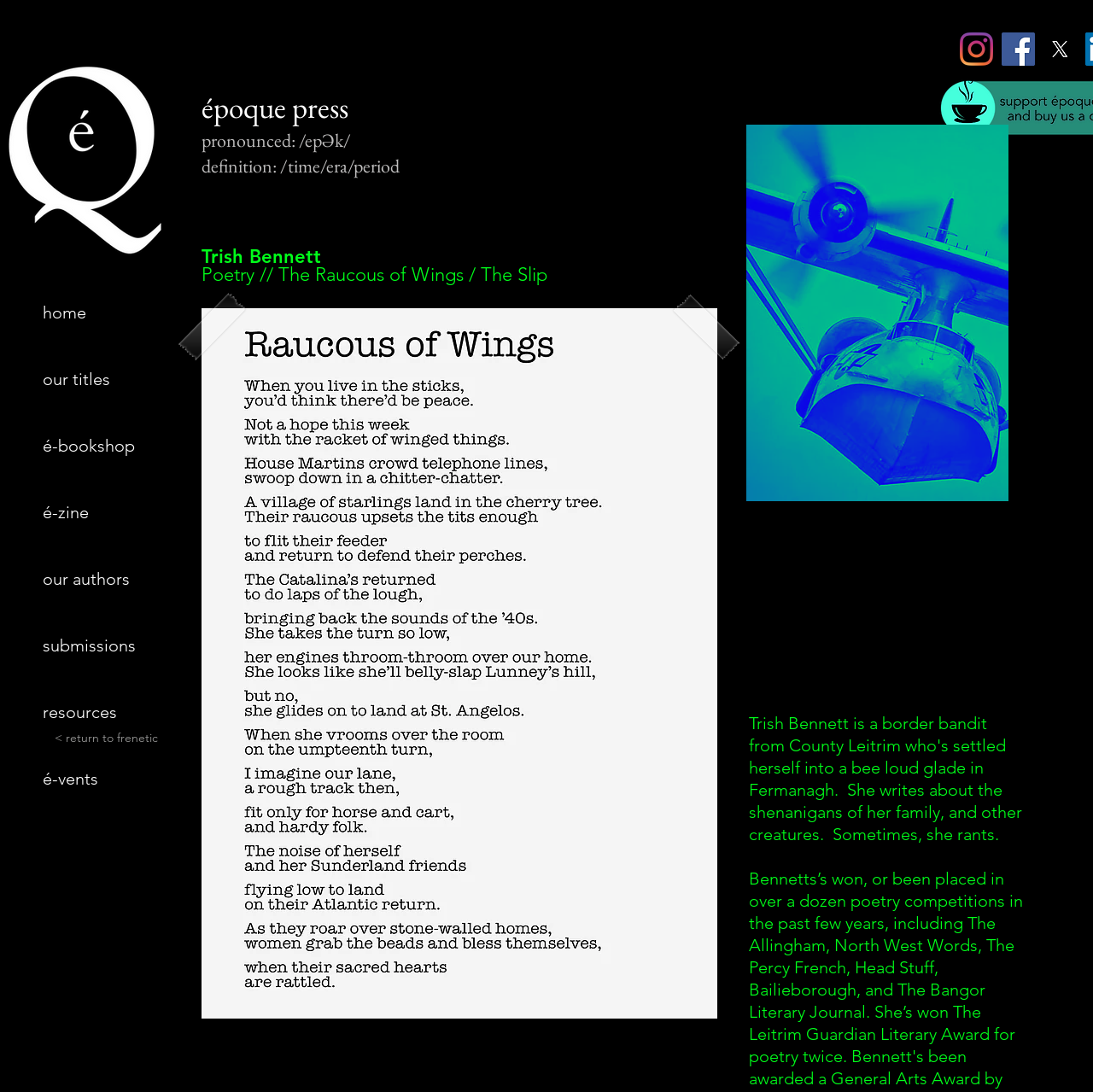Identify the bounding box coordinates for the element you need to click to achieve the following task: "Browse é-bookshop". Provide the bounding box coordinates as four float numbers between 0 and 1, in the form [left, top, right, bottom].

[0.039, 0.378, 0.198, 0.439]